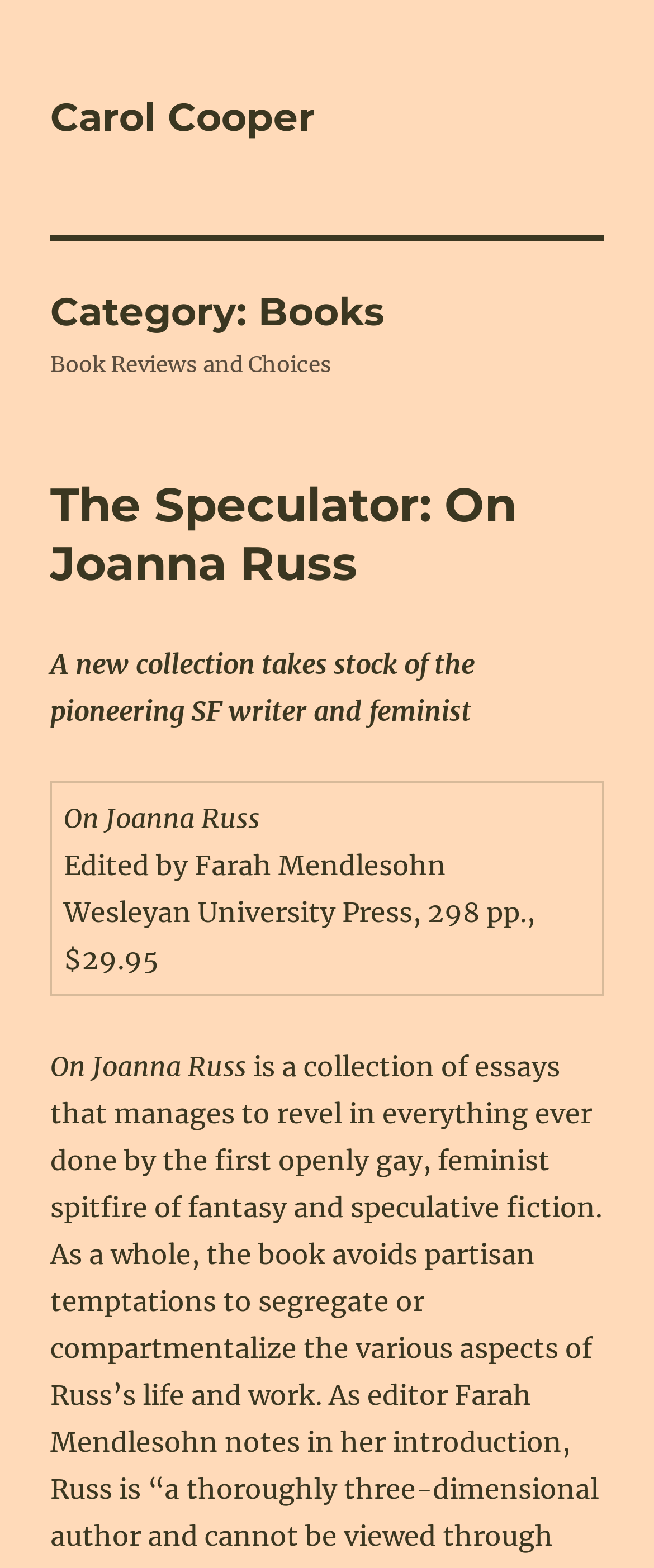What is the title of the first book review?
Provide a short answer using one word or a brief phrase based on the image.

The Speculator: On Joanna Russ